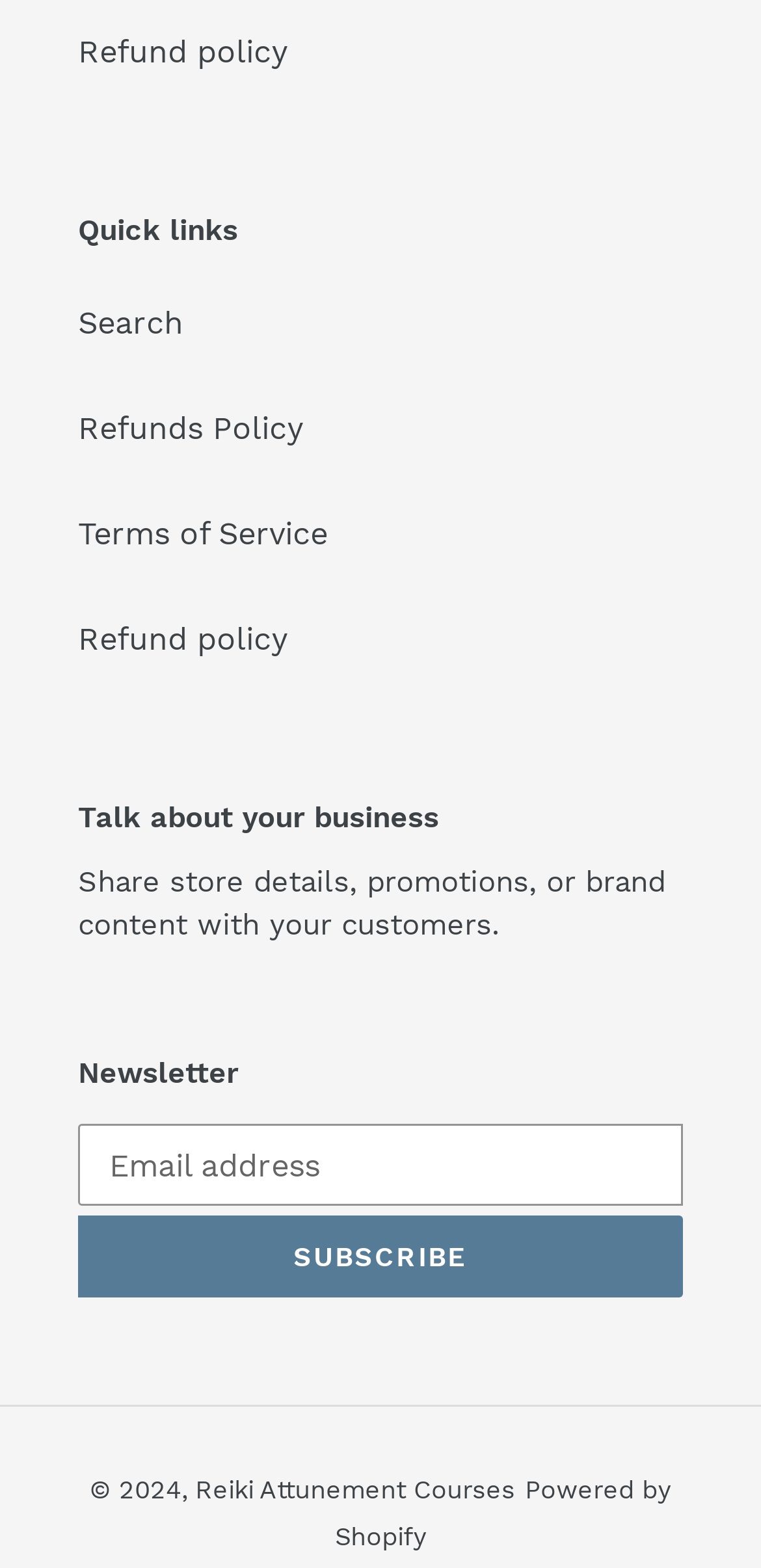Can you pinpoint the bounding box coordinates for the clickable element required for this instruction: "Check the terms of service"? The coordinates should be four float numbers between 0 and 1, i.e., [left, top, right, bottom].

[0.103, 0.329, 0.431, 0.352]